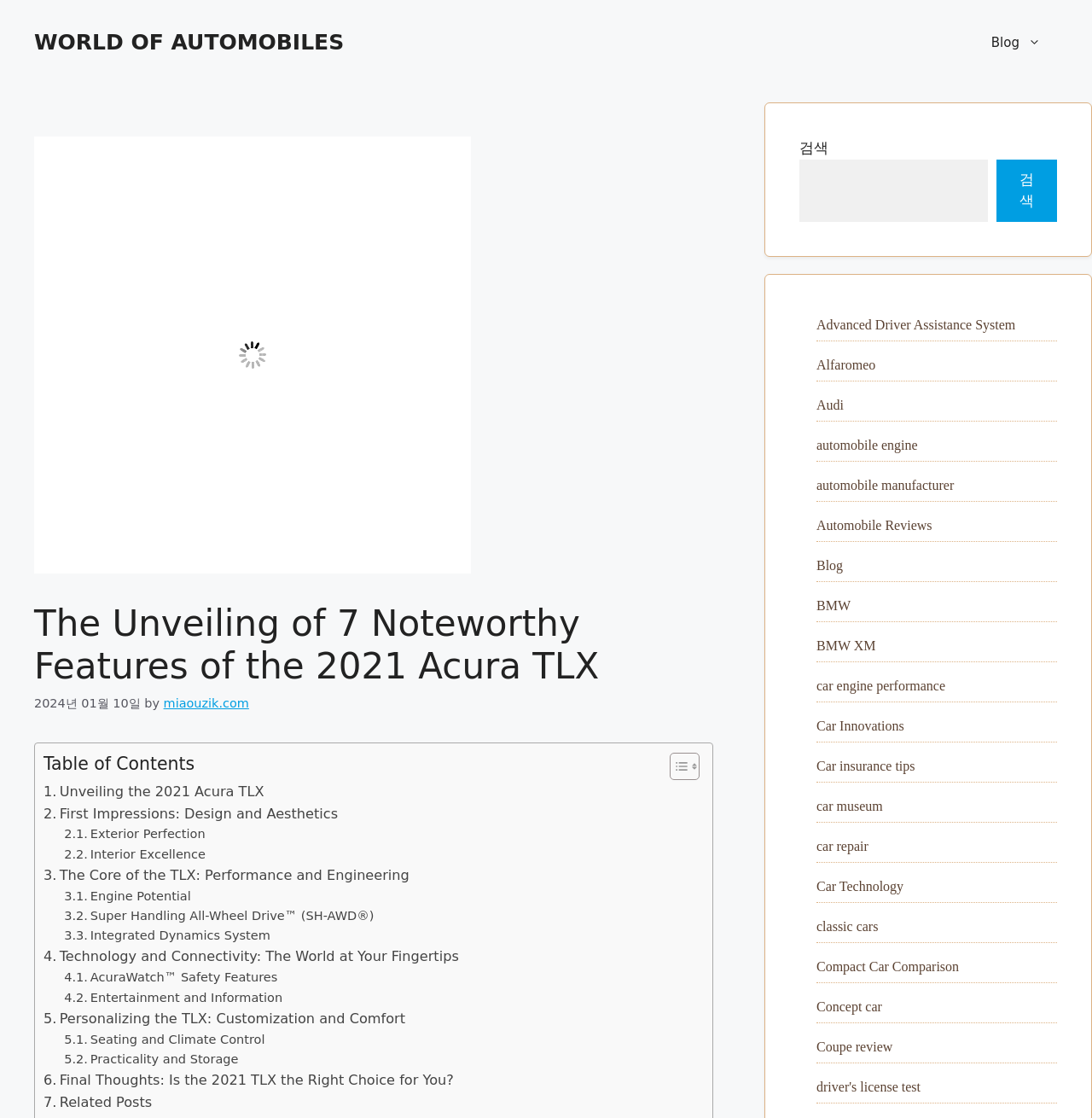Could you find the bounding box coordinates of the clickable area to complete this instruction: "Explore the 'Advanced Driver Assistance System' link"?

[0.748, 0.284, 0.93, 0.297]